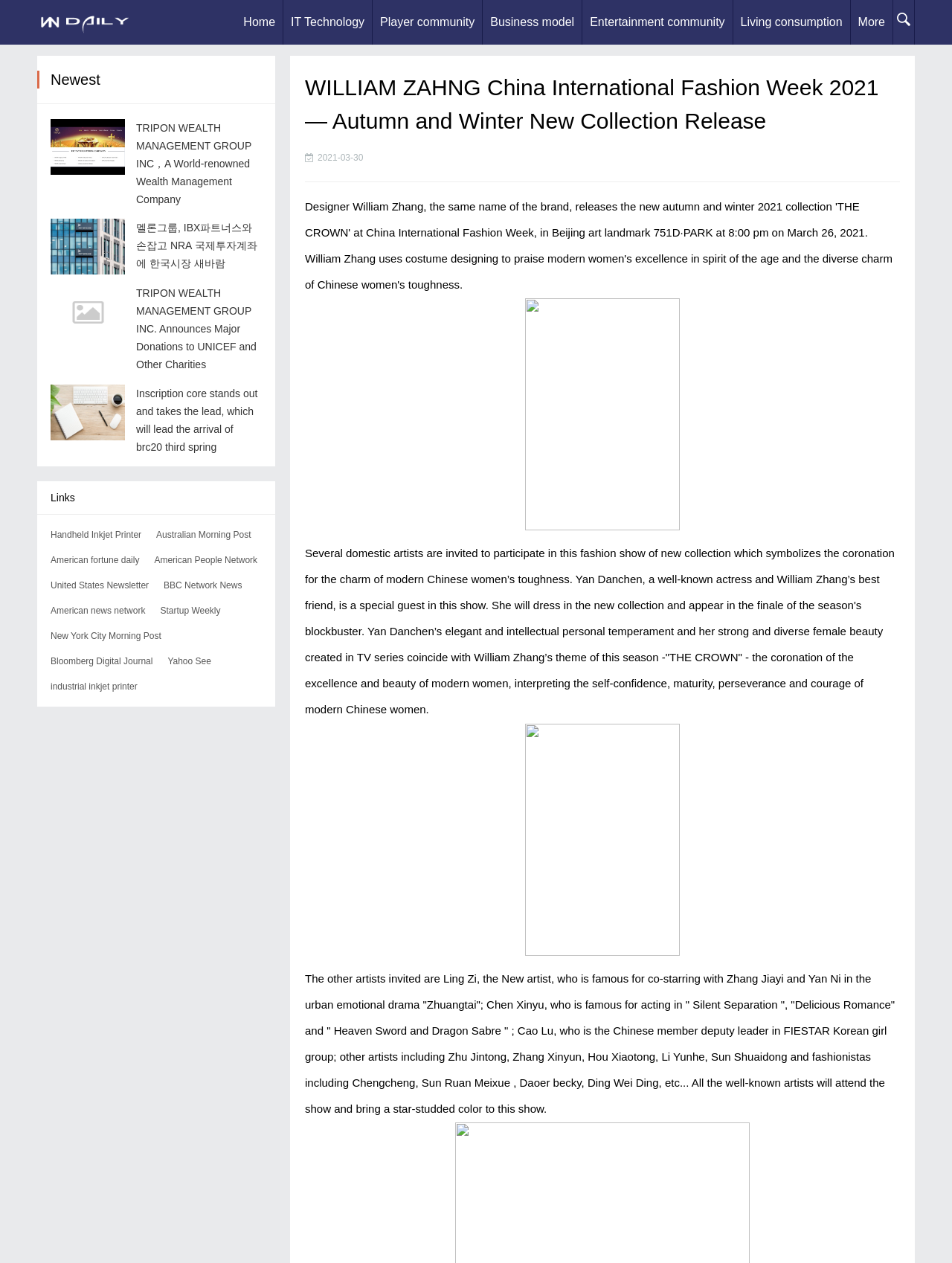Please locate the clickable area by providing the bounding box coordinates to follow this instruction: "Explore 'Tablet Accessories'".

None